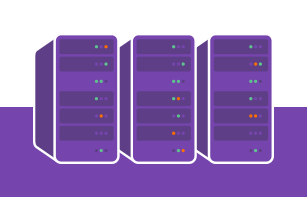Using a single word or phrase, answer the following question: 
What is the context of the web platform associated with this image?

Proxy services and data management